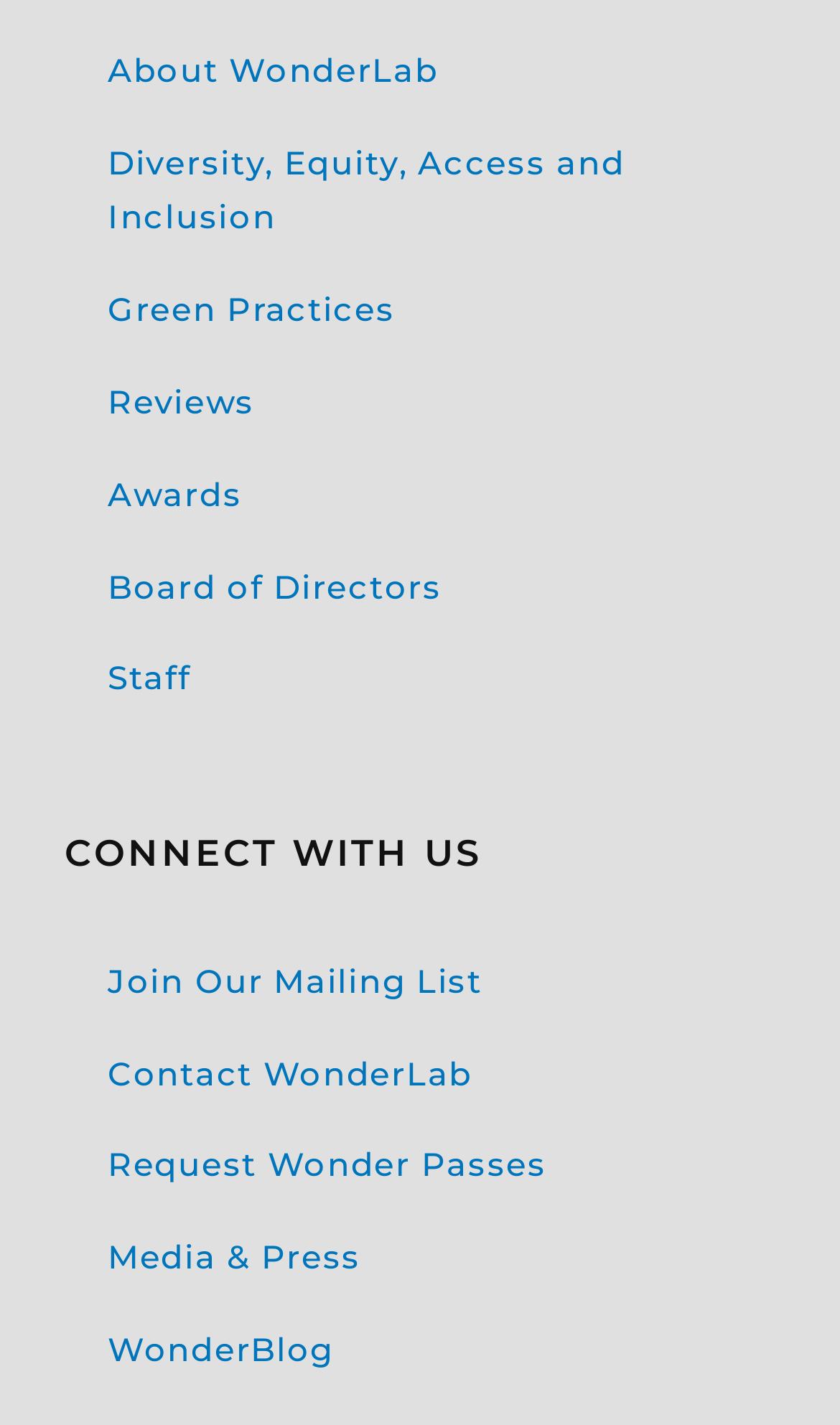Identify the bounding box of the HTML element described here: "About WonderLab". Provide the coordinates as four float numbers between 0 and 1: [left, top, right, bottom].

[0.077, 0.018, 0.921, 0.082]